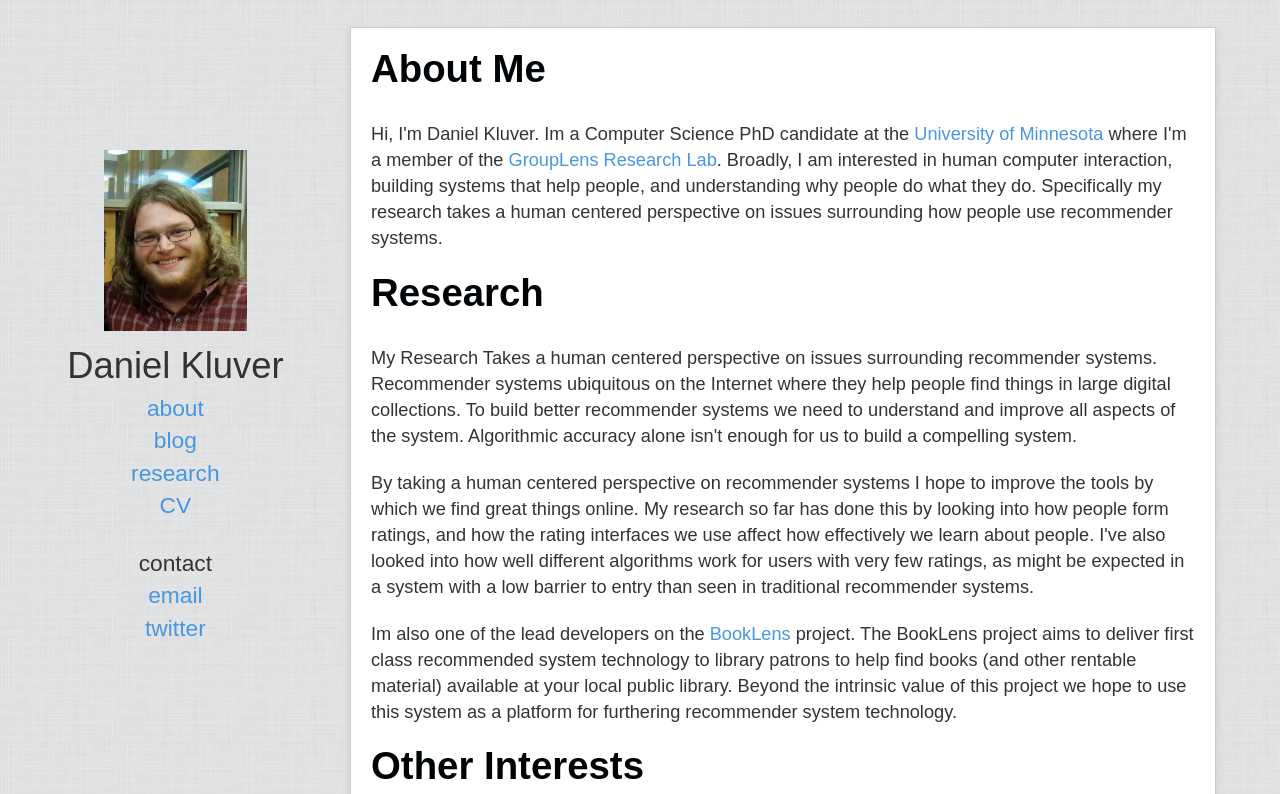Please find the bounding box coordinates in the format (top-left x, top-left y, bottom-right x, bottom-right y) for the given element description. Ensure the coordinates are floating point numbers between 0 and 1. Description: blog

[0.12, 0.538, 0.154, 0.571]